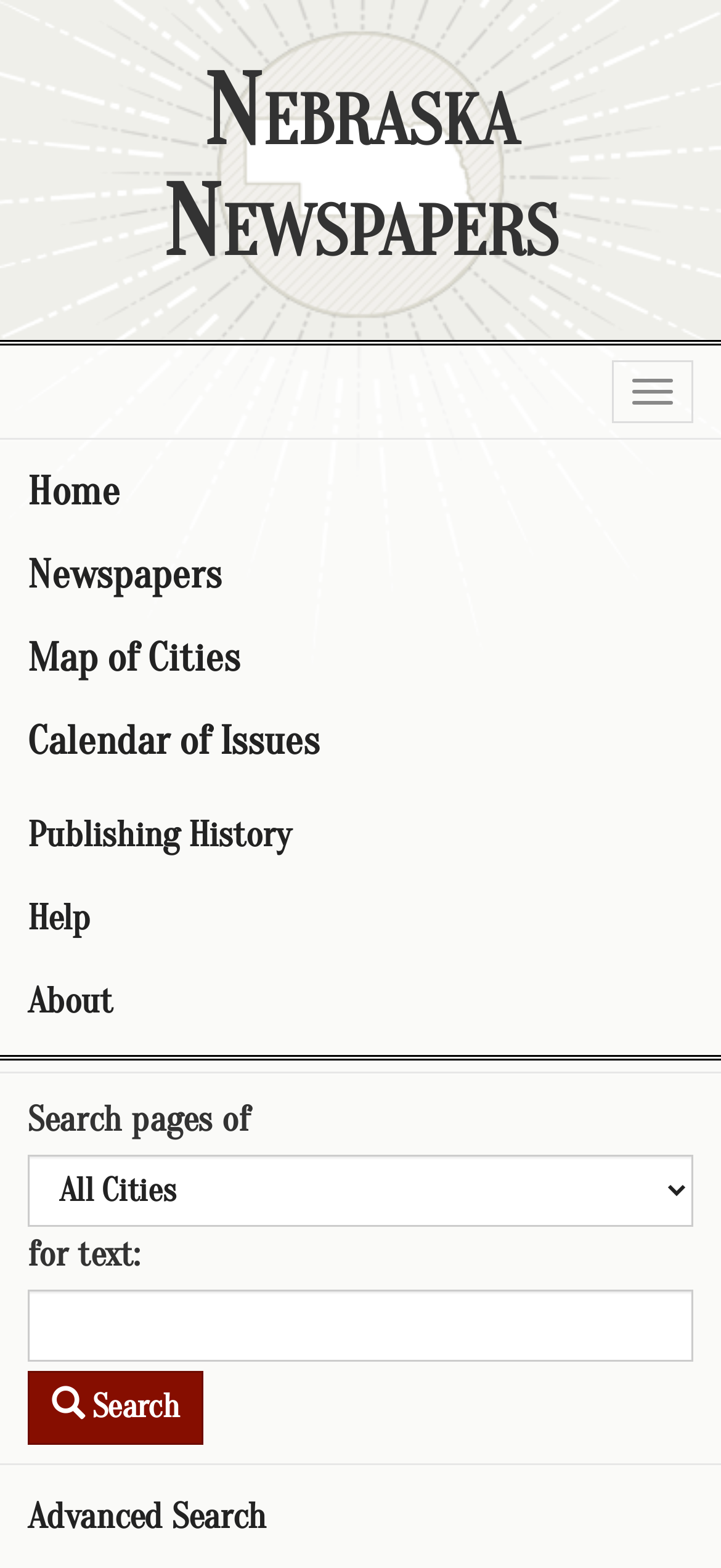Articulate a complete and detailed caption of the webpage elements.

The webpage is dedicated to Nebraska Newspapers, featuring a prominent heading "Nebraska Newspapers" at the top. Below the heading, there is a navigation menu with several links, including "Home", "Newspapers", "Map of Cities", "Calendar of Issues", "Publishing History", "Help", and "About", arranged horizontally from left to right.

On the right side of the navigation menu, there is a button to "Toggle navigation". Below the navigation menu, there is a search function that allows users to search pages of newspapers. The search function consists of a combobox with a label "Search pages of", a text input field for search terms, and a "Search" button. The combobox has a dropdown menu that is not expanded by default.

Above the search function, there is a link to "Advanced Search". The webpage also features a historical essay or article, titled "The daily Nebraskan. ([Lincoln, Neb.) 1901-current, April 20, 1950, Image 1", which is the main content of the page.